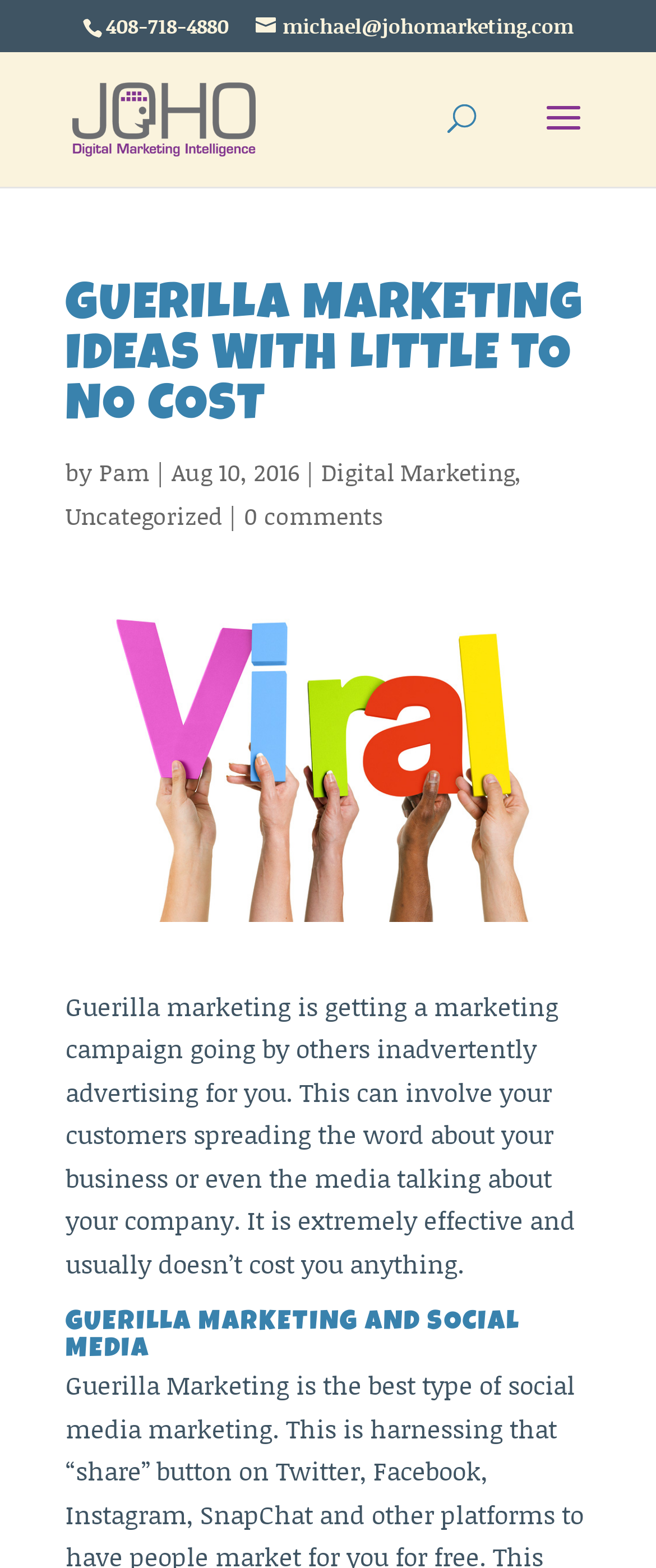Can you give a detailed response to the following question using the information from the image? What is the topic of the article?

I found the topic by looking at the heading element with the bounding box coordinates [0.1, 0.18, 0.9, 0.288], which contains the text 'GUERILLA MARKETING IDEAS WITH LITTLE TO NO COST'.